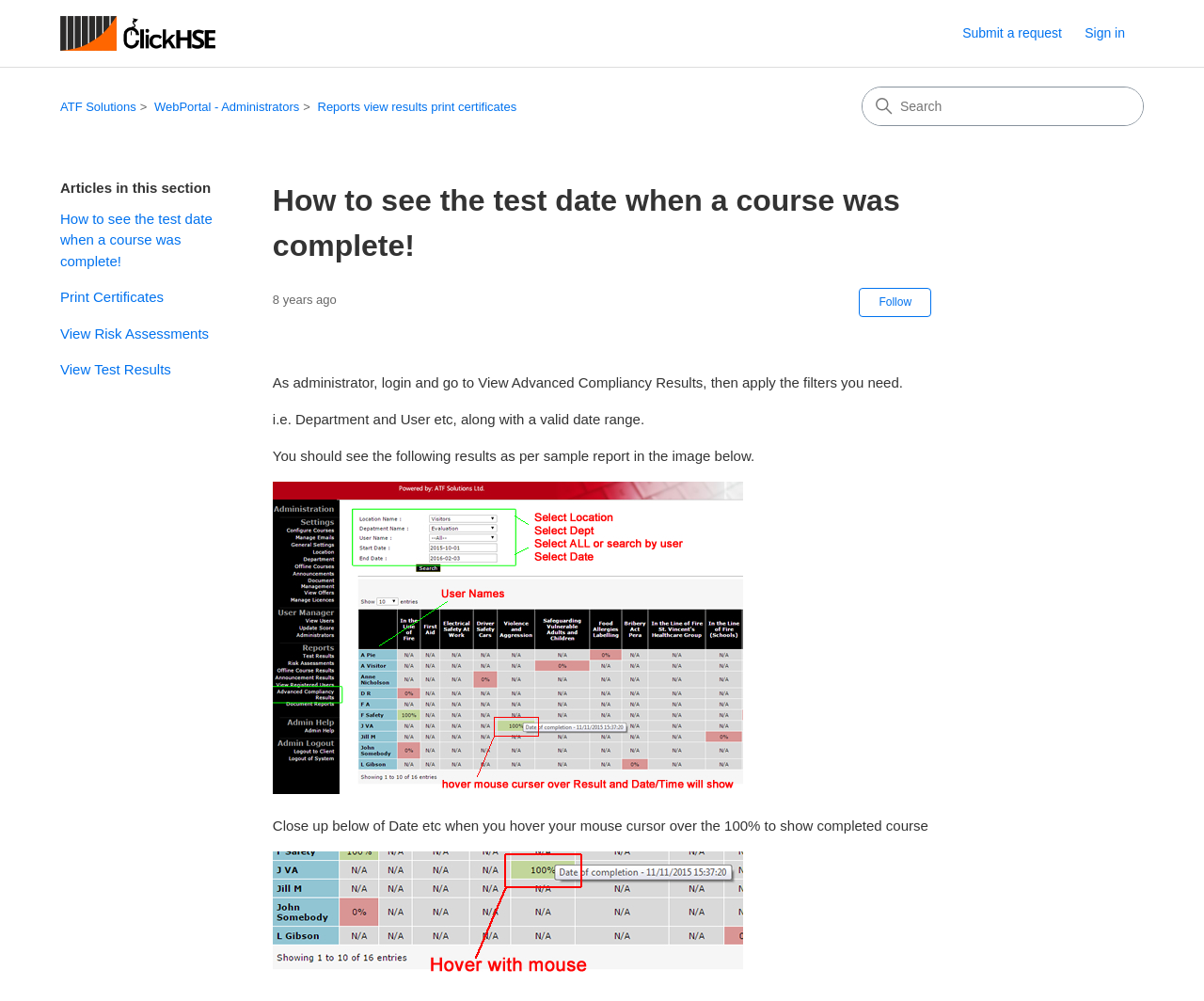Please provide the bounding box coordinates for the UI element as described: "Reports view results print certificates". The coordinates must be four floats between 0 and 1, represented as [left, top, right, bottom].

[0.264, 0.1, 0.429, 0.114]